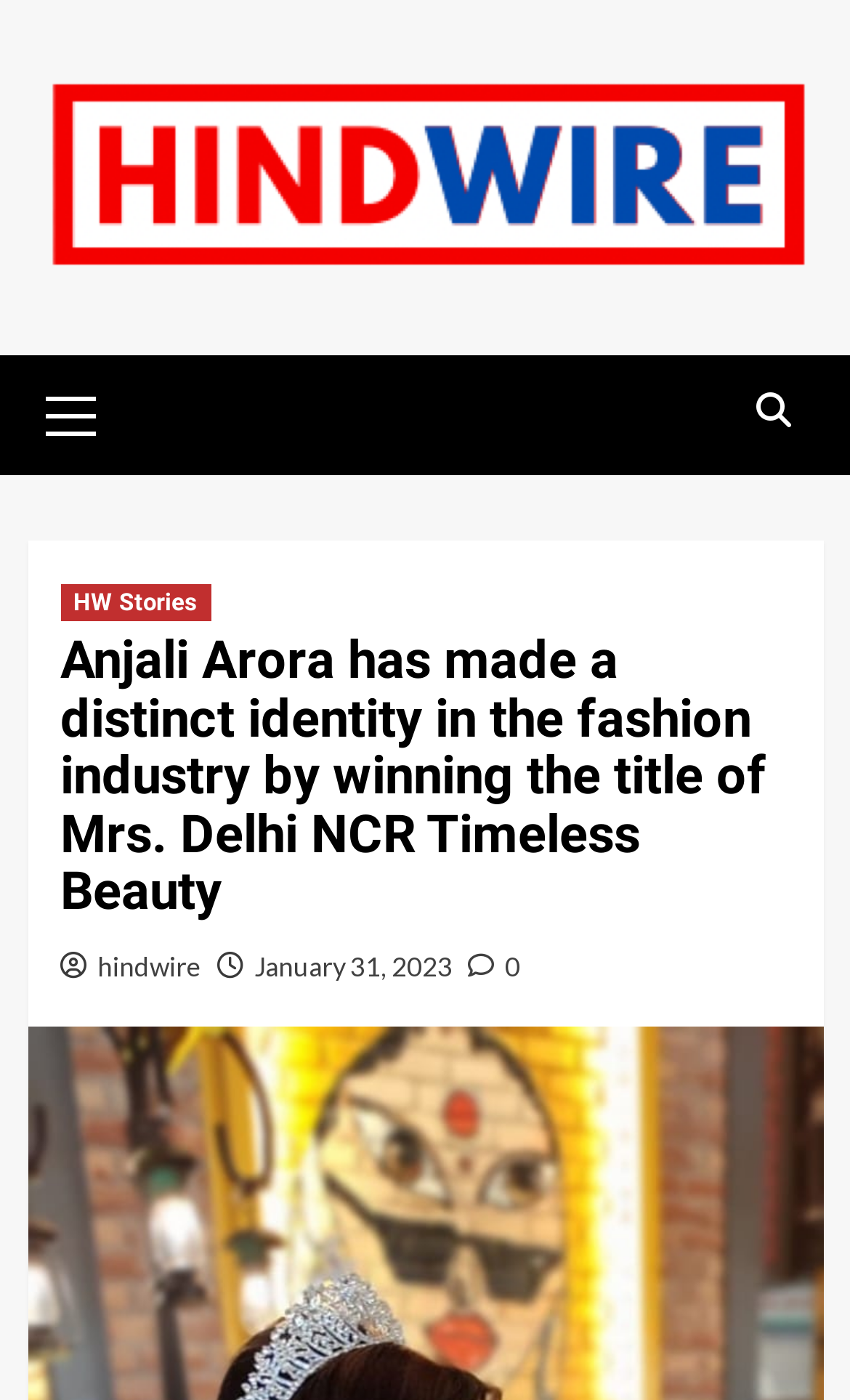Reply to the question with a single word or phrase:
What is the symbol next to 'HW Stories'?

